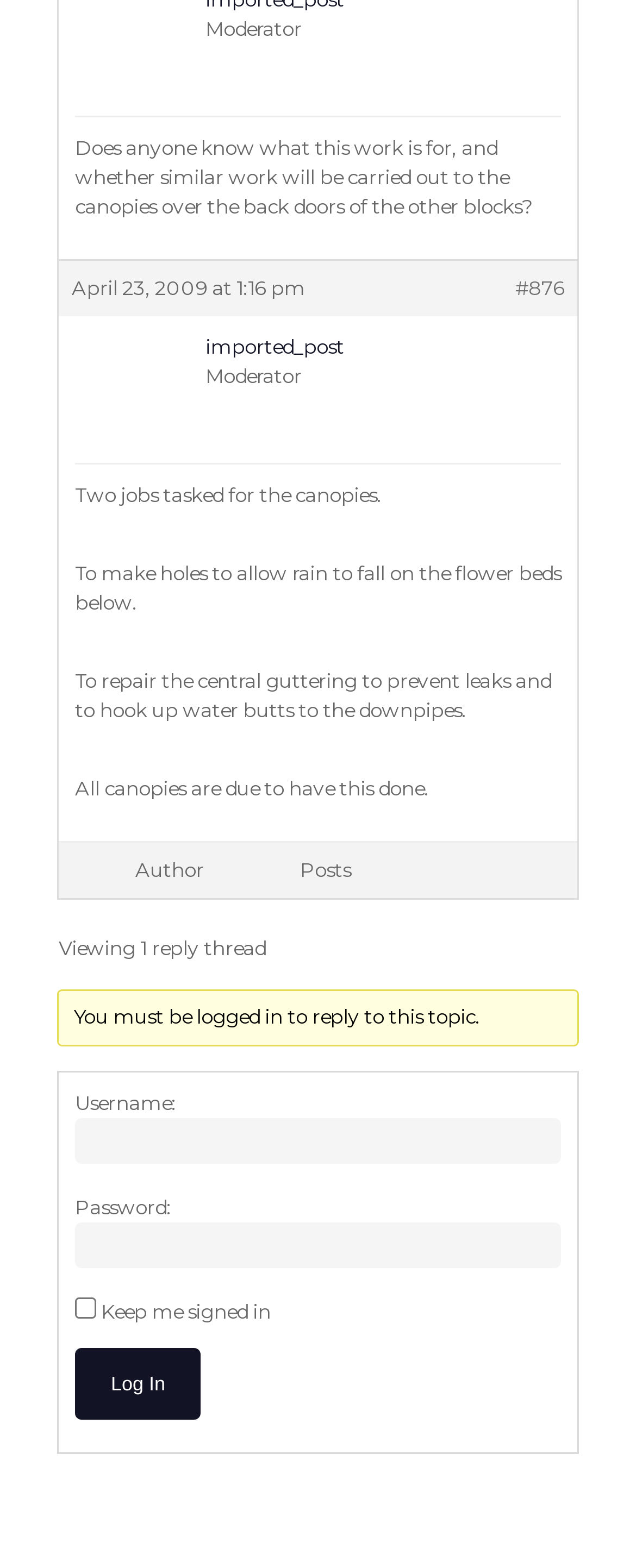Predict the bounding box coordinates for the UI element described as: "Buy Here". The coordinates should be four float numbers between 0 and 1, presented as [left, top, right, bottom].

[0.63, 0.022, 0.956, 0.052]